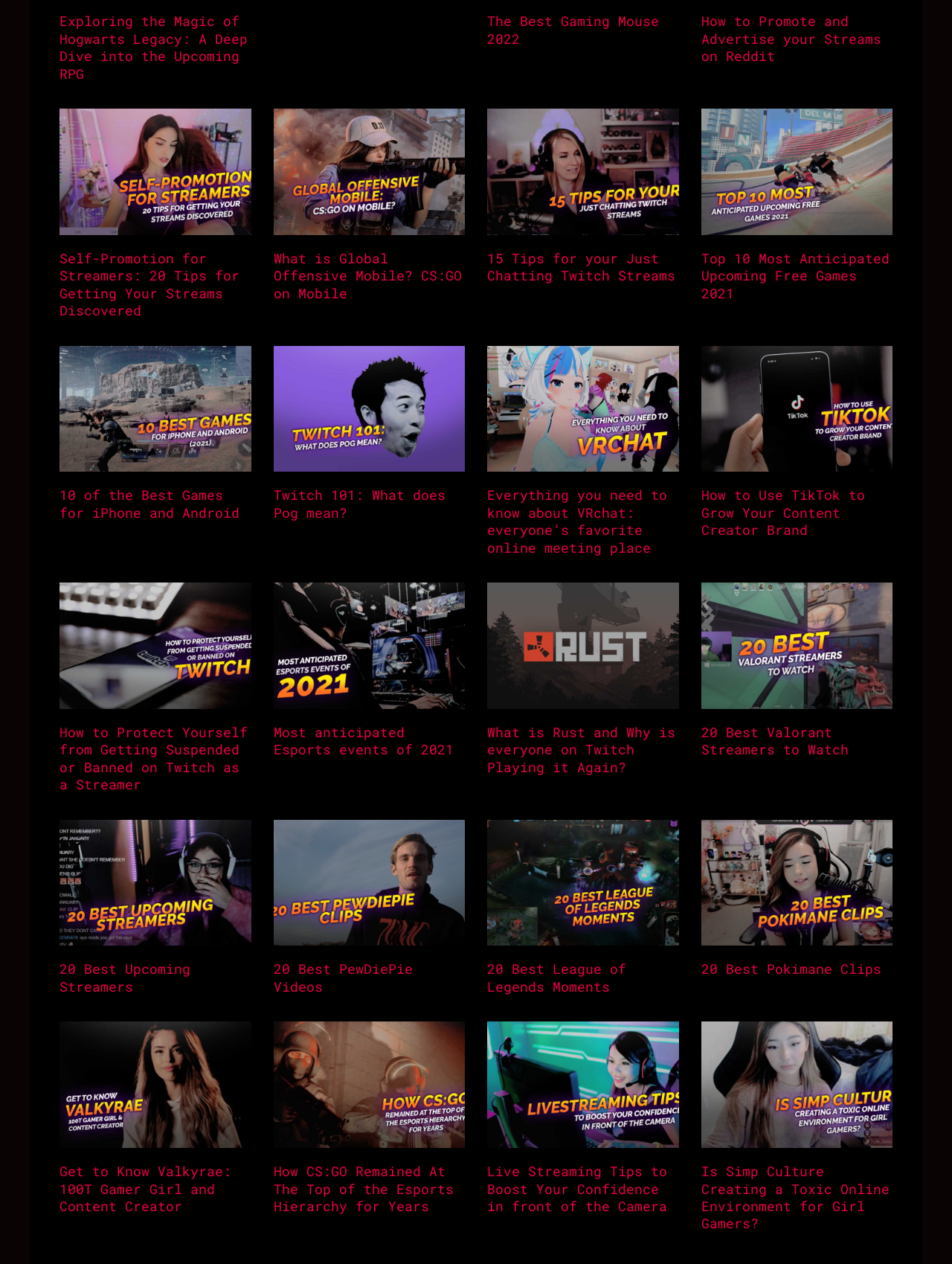Provide the bounding box coordinates for the UI element that is described as: "20 Best PewDiePie Videos".

[0.287, 0.76, 0.433, 0.787]